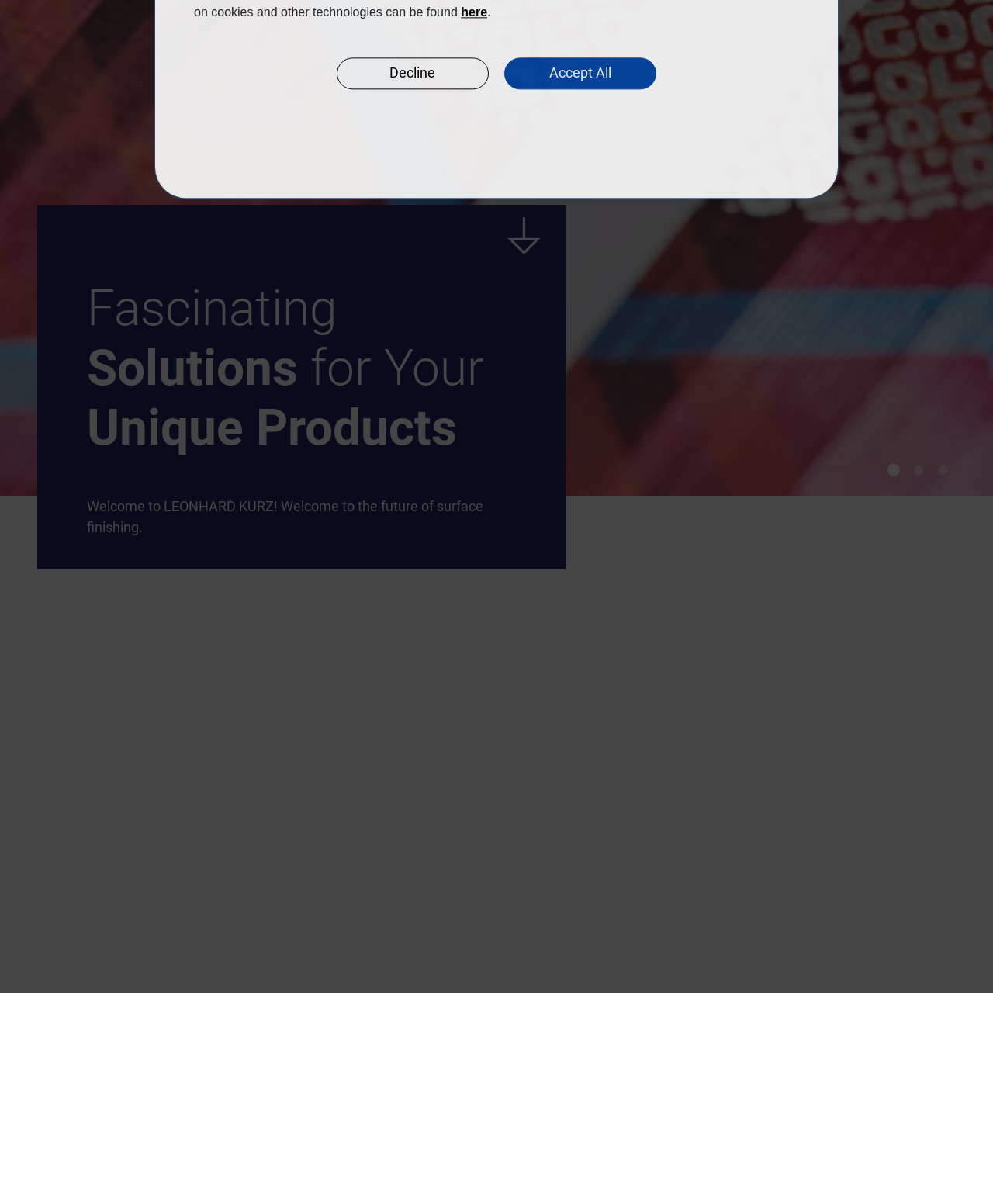Using the webpage screenshot, find the UI element described by Accept All. Provide the bounding box coordinates in the format (top-left x, top-left y, bottom-right x, bottom-right y), ensuring all values are floating point numbers between 0 and 1.

[0.508, 0.048, 0.661, 0.075]